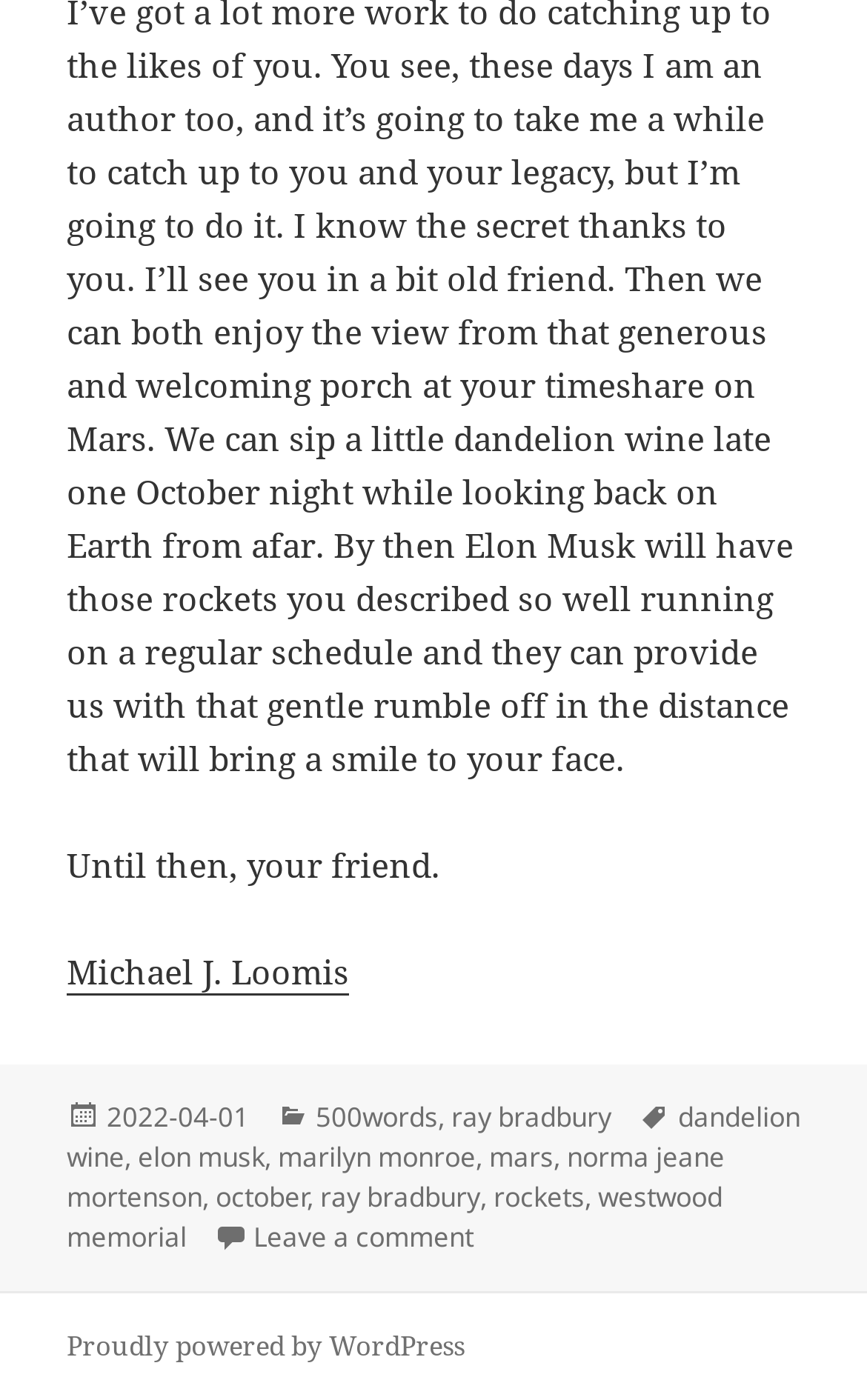Determine the bounding box coordinates of the element's region needed to click to follow the instruction: "Read the categories of the post". Provide these coordinates as four float numbers between 0 and 1, formatted as [left, top, right, bottom].

[0.361, 0.783, 0.518, 0.81]